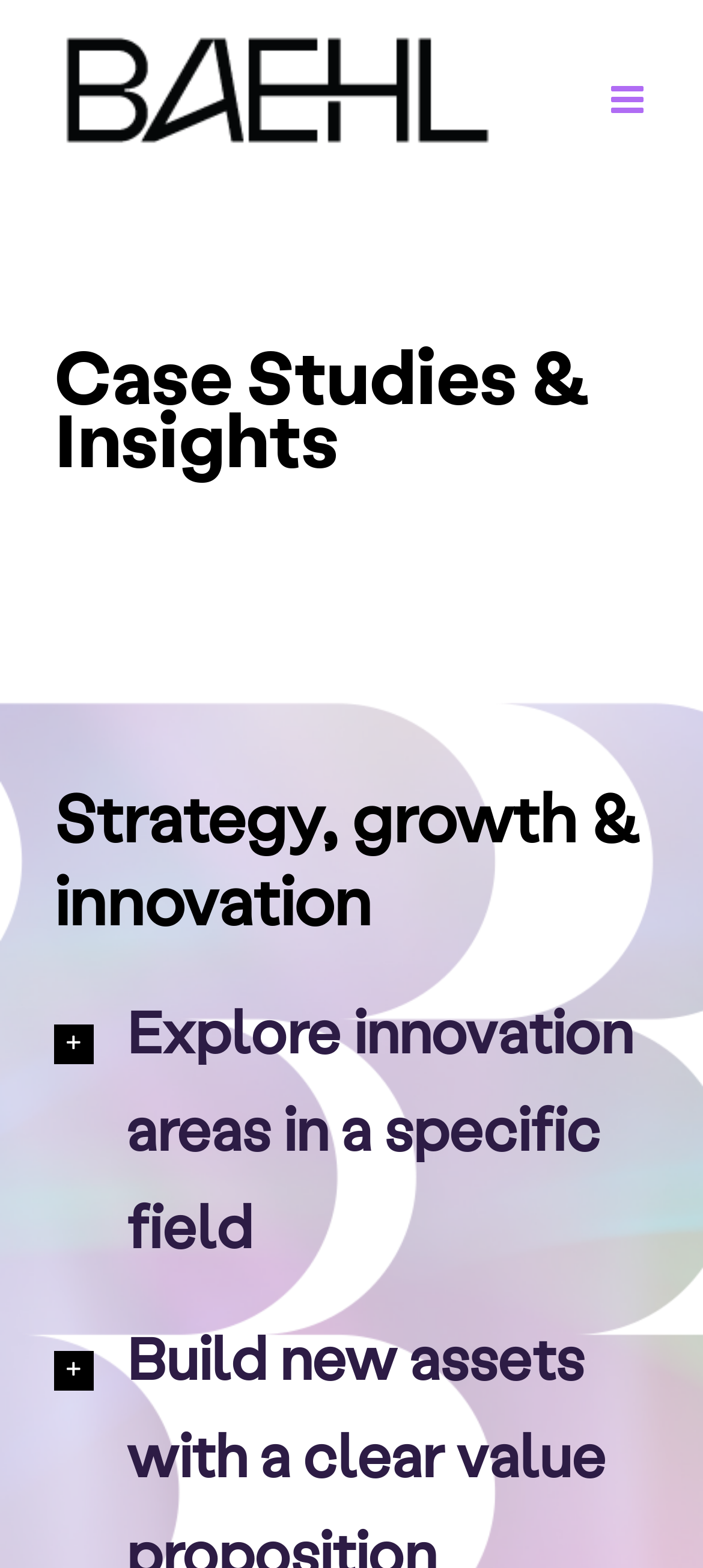What is the company logo located at the top left?
Please look at the screenshot and answer using one word or phrase.

Baehl Innovation Logo